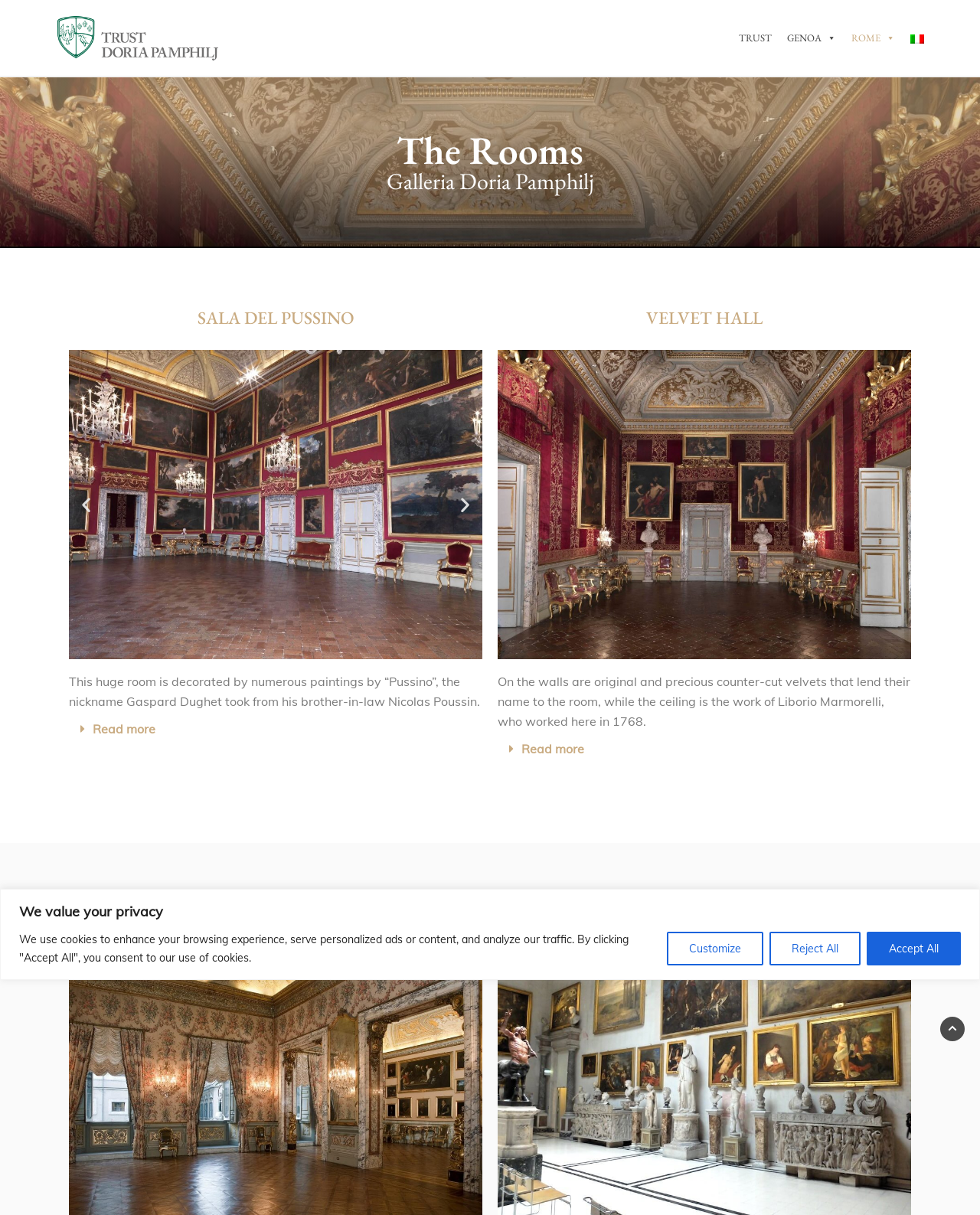Determine the bounding box coordinates of the clickable element to achieve the following action: 'Read more about the Velvet Hall'. Provide the coordinates as four float values between 0 and 1, formatted as [left, top, right, bottom].

[0.508, 0.602, 0.93, 0.631]